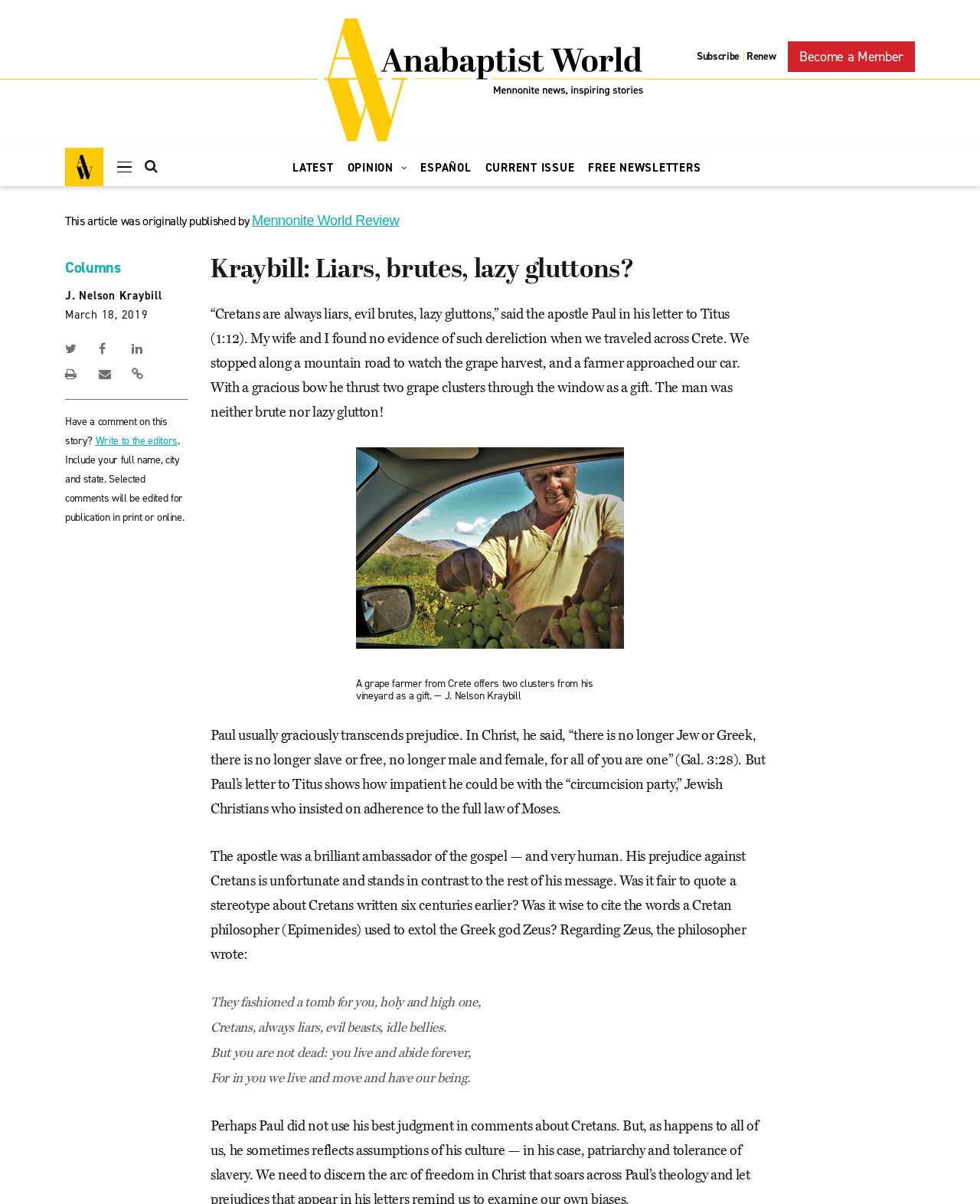Provide a comprehensive description of the webpage.

This webpage is an article from Anabaptist World, a publication focused on Anabaptist news and opinions. At the top of the page, there is a heading with the title "Anabaptist World" and a link to the publication's homepage. To the right of the heading, there are links to subscribe, renew, and become a member.

Below the top section, there are several links to different sections of the website, including "LATEST", "OPINION", "ESPAÑOL", "CURRENT ISSUE", and "FREE NEWSLETTERS". These links are arranged horizontally across the page.

The main article, titled "Kraybill: Liars, brutes, lazy gluttons?", is written by J. Nelson Kraybill and was originally published by Mennonite World Review. The article discusses the apostle Paul's letter to Titus, in which he quotes a Cretan philosopher's words about Cretans being liars, evil brutes, and lazy gluttons. The author reflects on his own experience traveling across Crete and encountering a kind and generous grape farmer, which contrasts with Paul's negative stereotype.

The article is divided into several paragraphs, with a figure in the middle showing a grape farmer from Crete offering two clusters of grapes as a gift. The image is accompanied by a caption. The text continues below the image, discussing Paul's message of unity and his impatience with the "circumcision party". The article also quotes from the Cretan philosopher Epimenides, who wrote about the Greek god Zeus.

At the bottom of the page, there is a section for comments, with a prompt asking readers to write to the editors and include their full name, city, and state. Selected comments will be edited for publication in print or online.